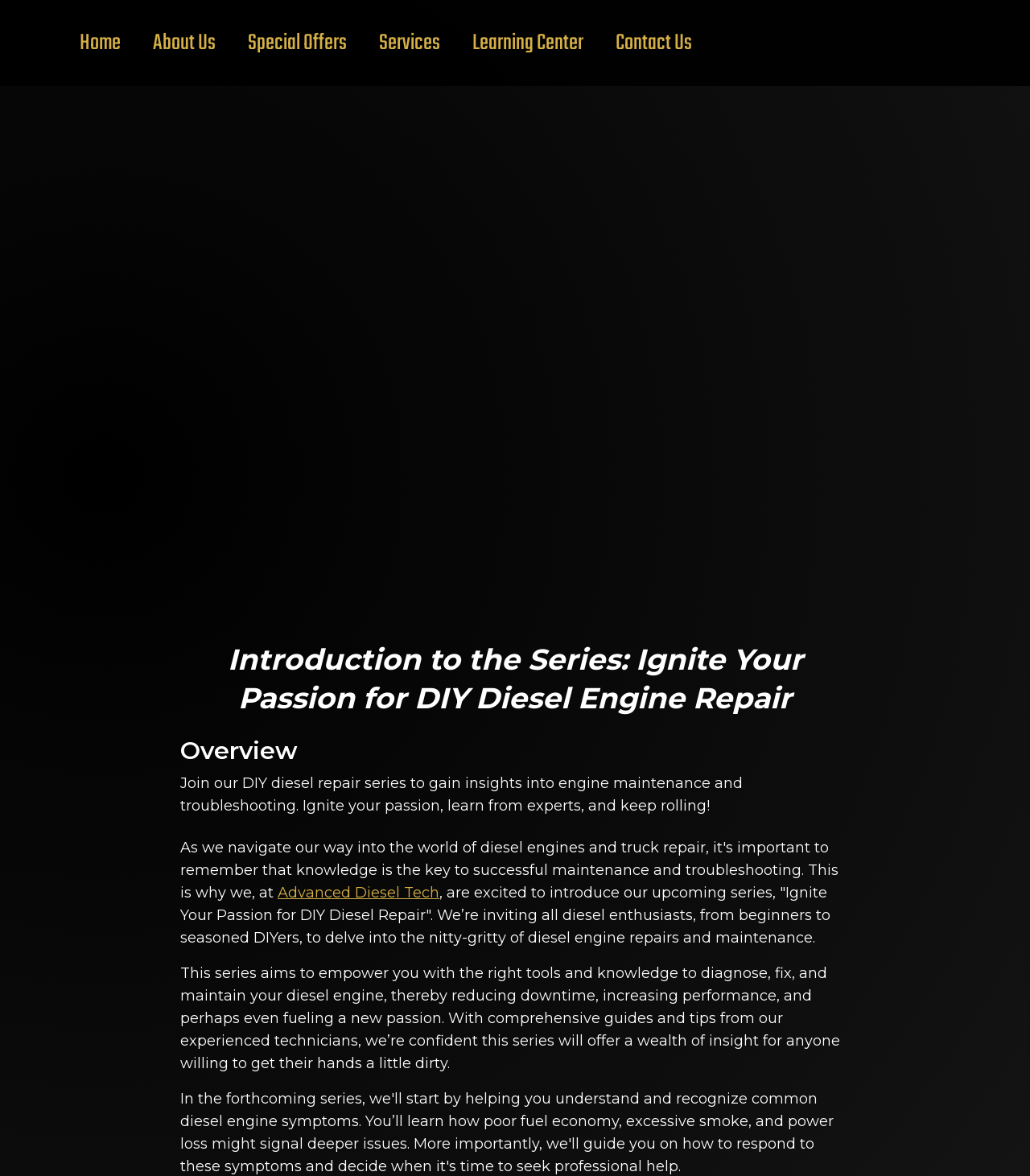Provide the bounding box coordinates of the UI element that matches the description: "Advanced Diesel Tech".

[0.27, 0.752, 0.427, 0.767]